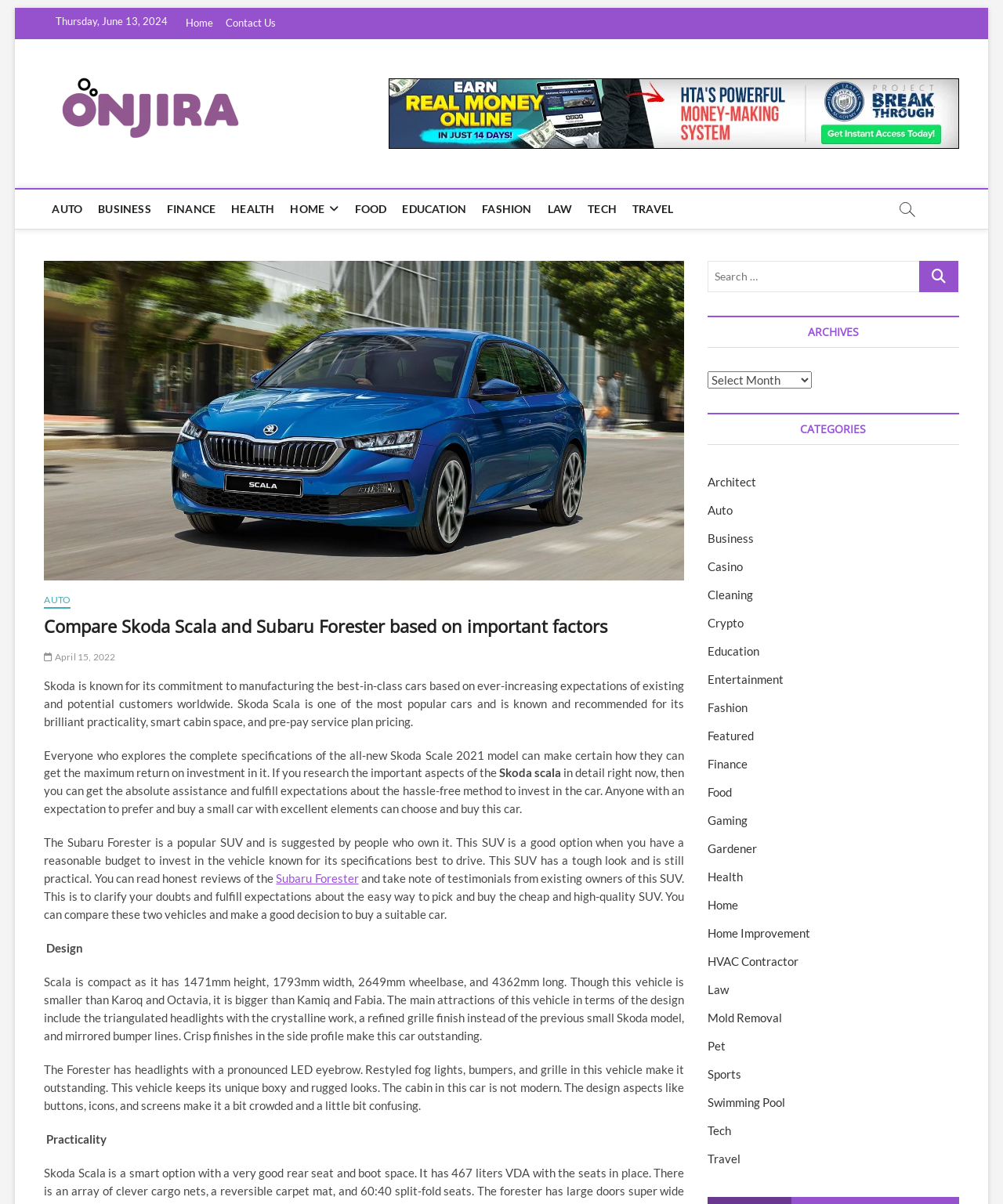Locate the bounding box coordinates of the element that needs to be clicked to carry out the instruction: "Search for something". The coordinates should be given as four float numbers ranging from 0 to 1, i.e., [left, top, right, bottom].

[0.706, 0.217, 0.917, 0.243]